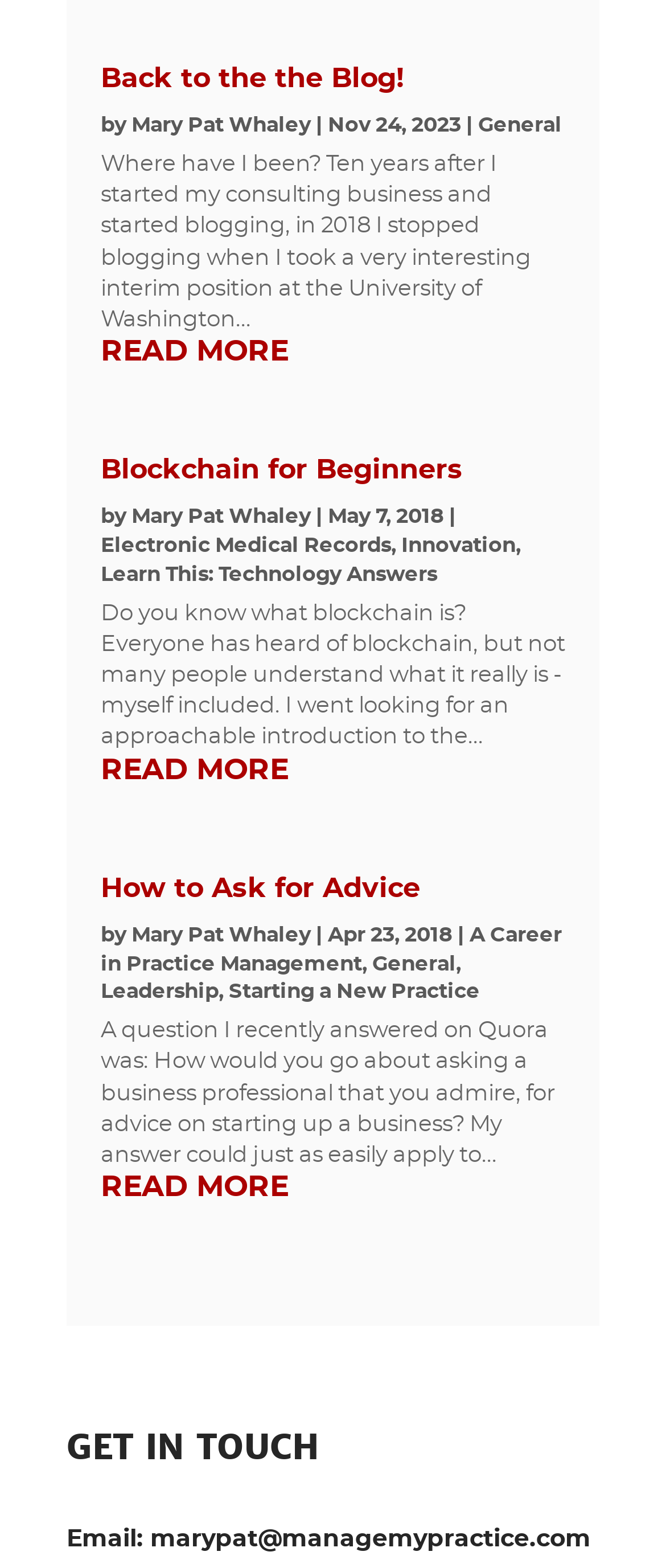What is the date of the second article?
Using the image, respond with a single word or phrase.

May 7, 2018